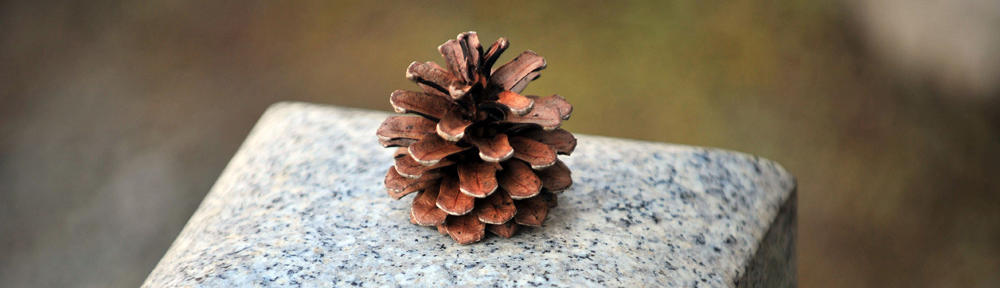Create a detailed narrative that captures the essence of the image.

The image features a pine cone elegantly placed atop a smooth, polished stone surface. The cone, showcasing its layered, brownish scales, stands out against the subtle texture of the stone, which is speckled with hints of gray and blue. The background is softly blurred, emphasizing the natural beauty of the pine cone as it captures the warmth of the sunlight, creating a serene and contemplative atmosphere. This juxtaposition of natural elements reflects a moment of tranquility, inviting viewers to appreciate the simplicity and intricacy of nature in their surroundings.